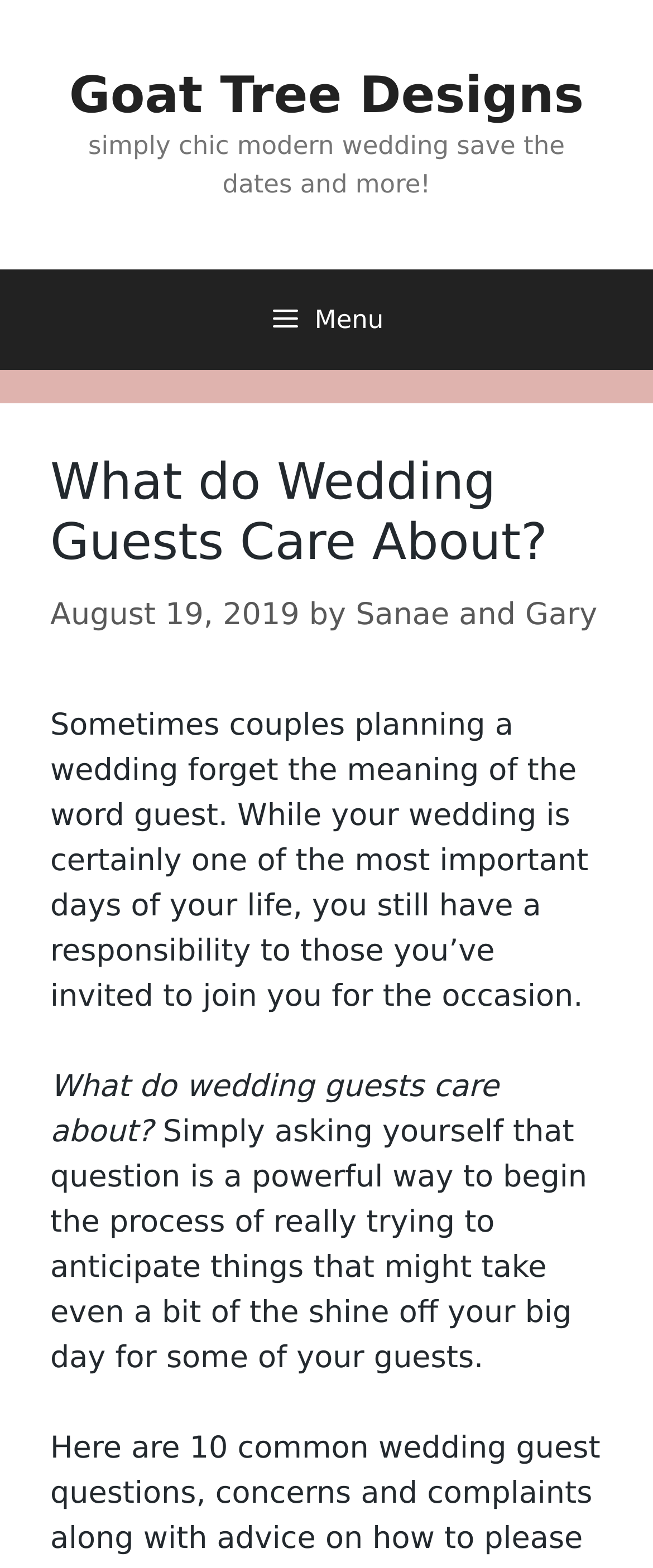Give a one-word or one-phrase response to the question:
When was the article published?

August 19, 2019